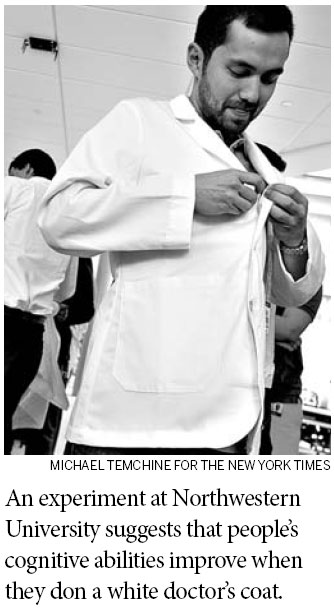Craft a detailed explanation of the image.

In this striking black-and-white photograph, a man is depicted adjusting a white lab coat, embodying the essence of a medical professional. His focused expression and posture indicate a moment of preparation for a significant role. The image illustrates an experiment conducted at Northwestern University, suggesting that wearing a white doctor's coat can enhance cognitive abilities. This thought-provoking insight is highlighted by the caption, which notes the correlation between attire and mental performance. The photograph is credited to Michael Temchine for The New York Times, underscoring its journalistic significance.